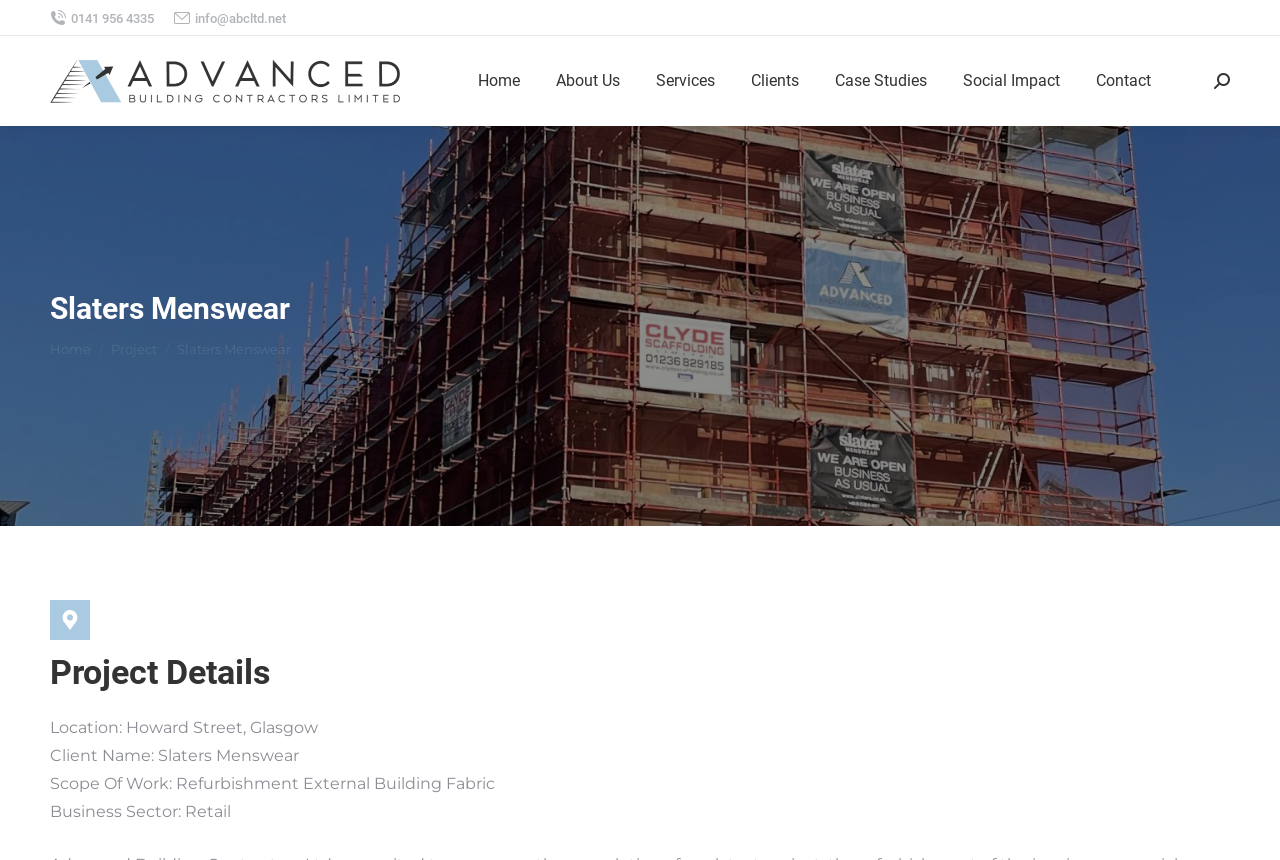Please determine the bounding box coordinates of the element's region to click for the following instruction: "Search for something".

[0.948, 0.085, 0.961, 0.103]